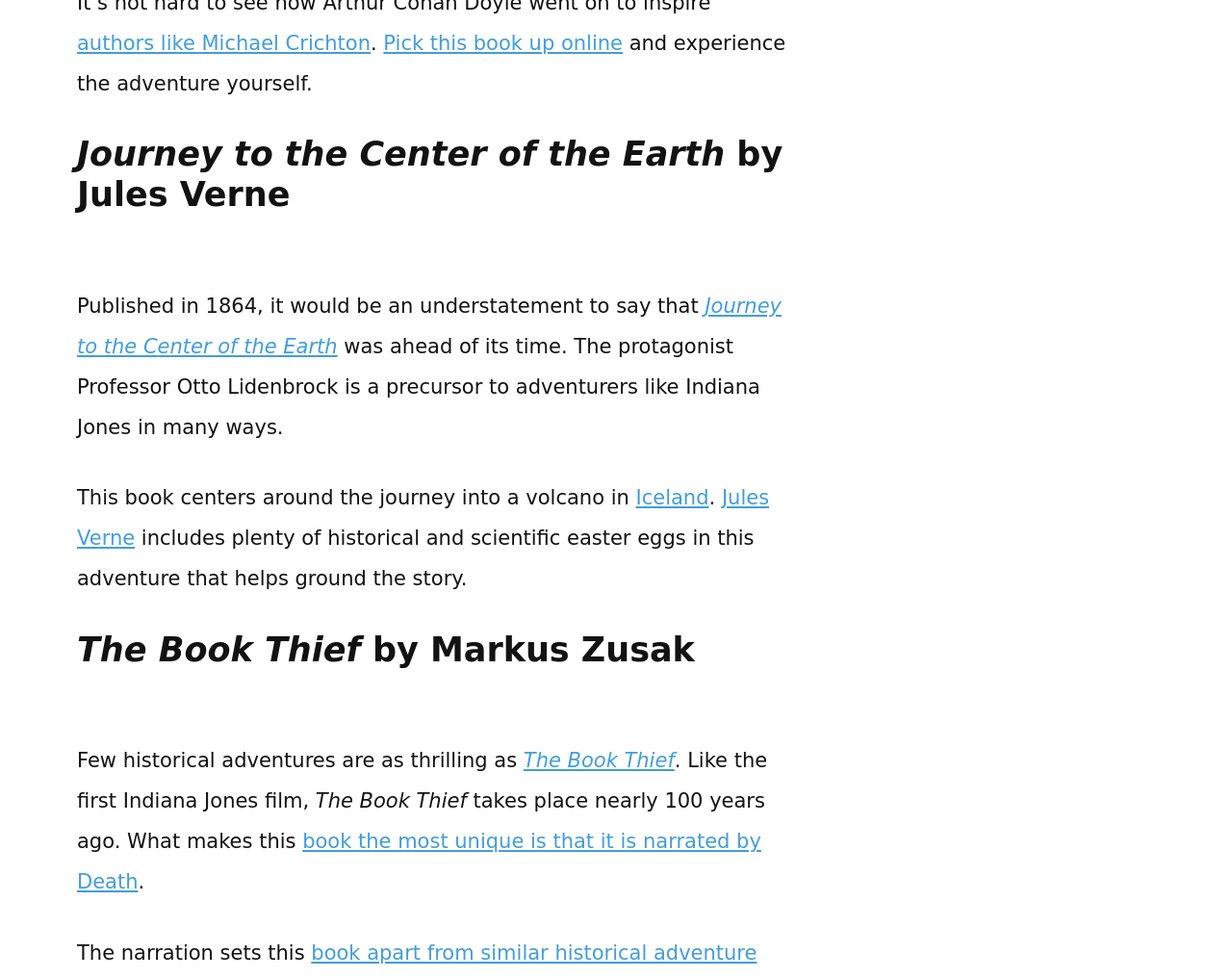Provide a brief response to the question below using one word or phrase:
Who narrates the second book?

Death